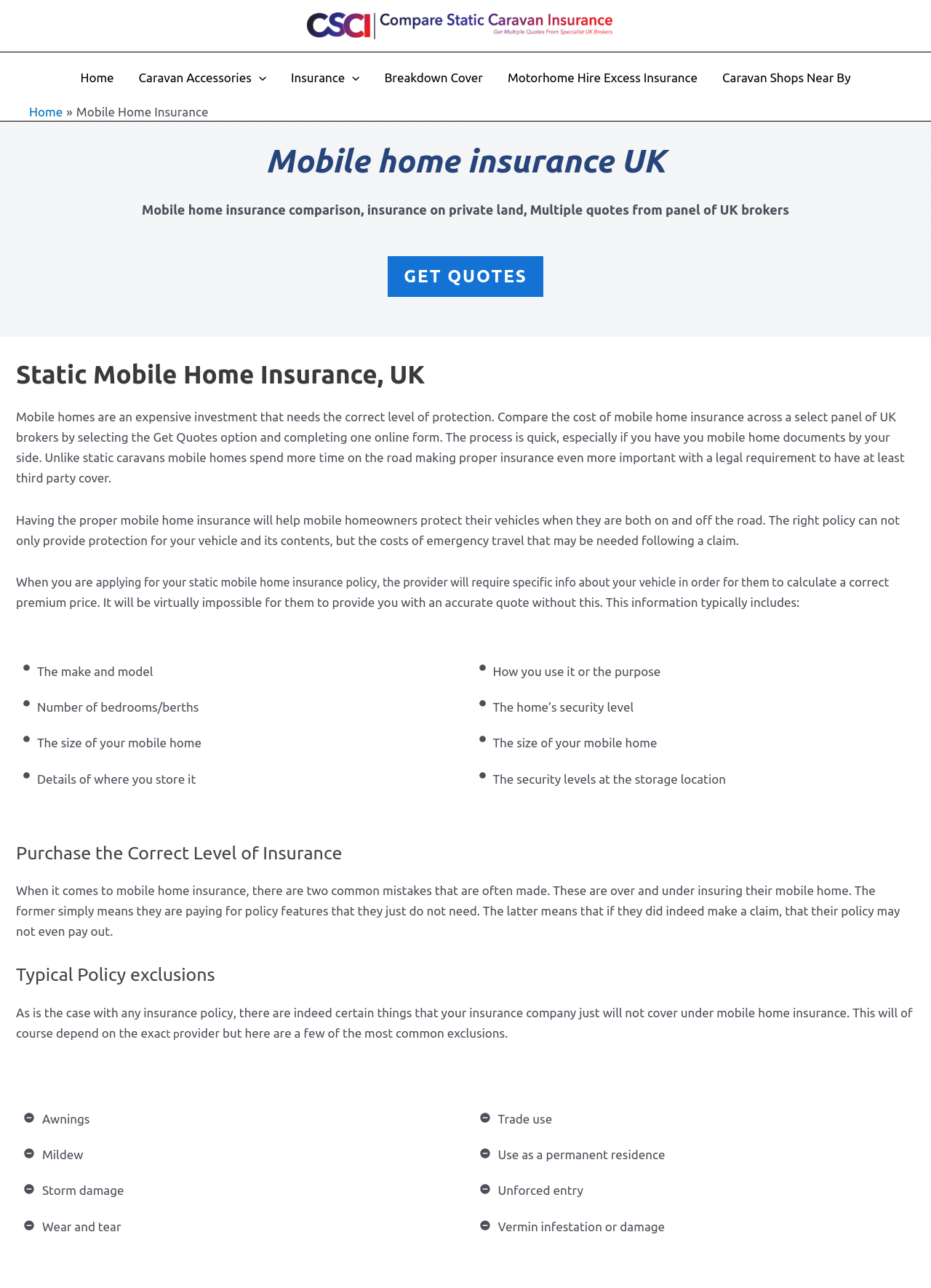What information is required to get an accurate insurance quote?
Please give a detailed and thorough answer to the question, covering all relevant points.

According to the webpage, to get an accurate insurance quote, users need to provide specific information about their vehicle, including the make and model, number of bedrooms/berths, size, and details of where it is stored.